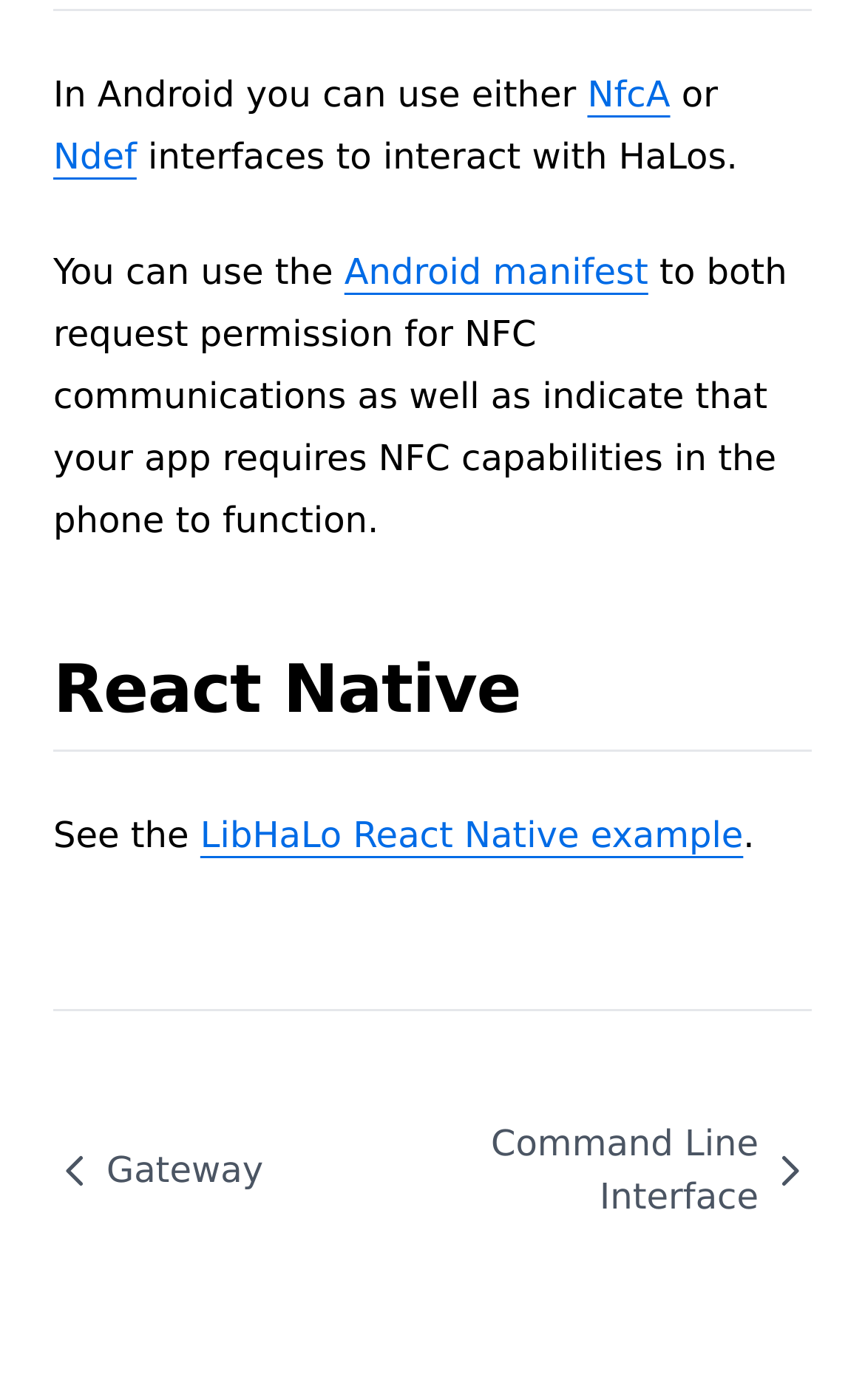Provide a single word or phrase to answer the given question: 
How many links are there in the React Native section?

2